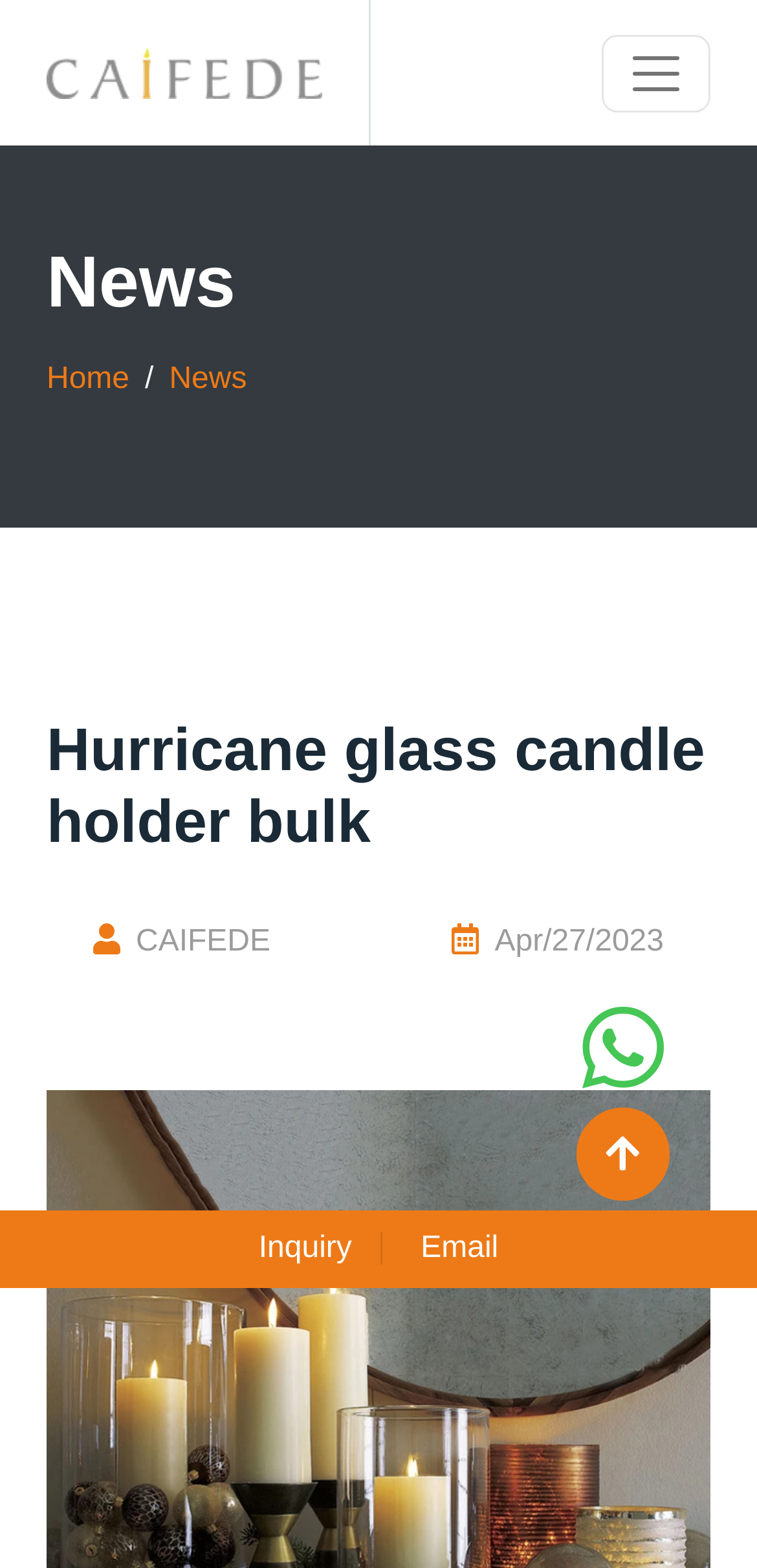Based on the provided description, "Home", find the bounding box of the corresponding UI element in the screenshot.

[0.062, 0.231, 0.171, 0.252]